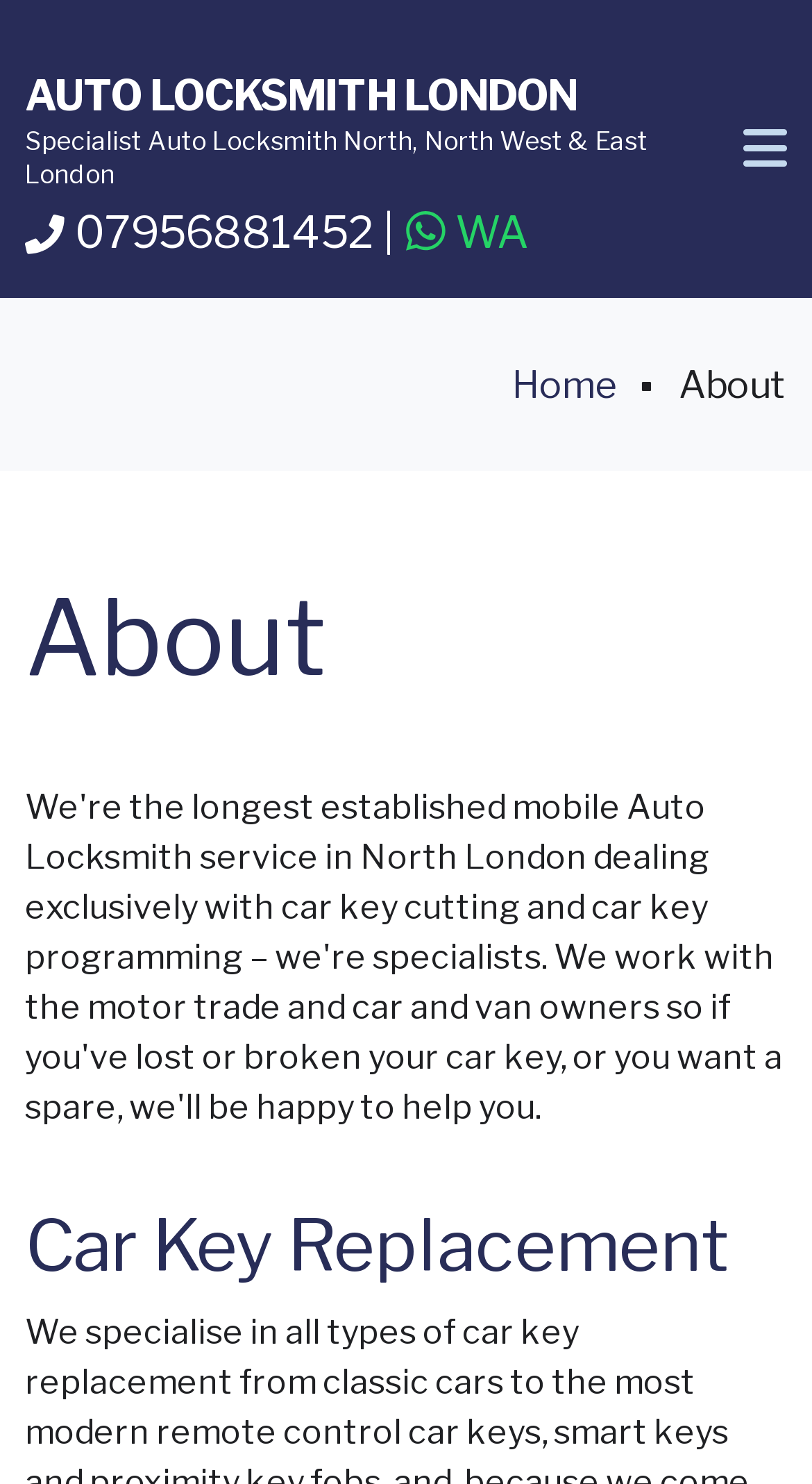Give a detailed account of the webpage, highlighting key information.

The webpage is about an auto locksmith service based in London. At the top, there is a prominent link with the company name "AUTO LOCKSMITH LONDON" followed by a brief description "Specialist Auto Locksmith North, North West & East London". To the right of the company name, there is a small icon represented by a Unicode character. 

Below the company information, there is a section with contact details, including a phone number "07956881452" and a link to WhatsApp, separated by a vertical bar. 

On the left side of the page, there is a navigation menu labeled as "Breadcrumb" with links to "Home" and the current page "About". 

The main content of the page is divided into sections, with headings "About" and "Car Key Replacement" respectively. The "About" section is located above the "Car Key Replacement" section, which takes up most of the page's vertical space.